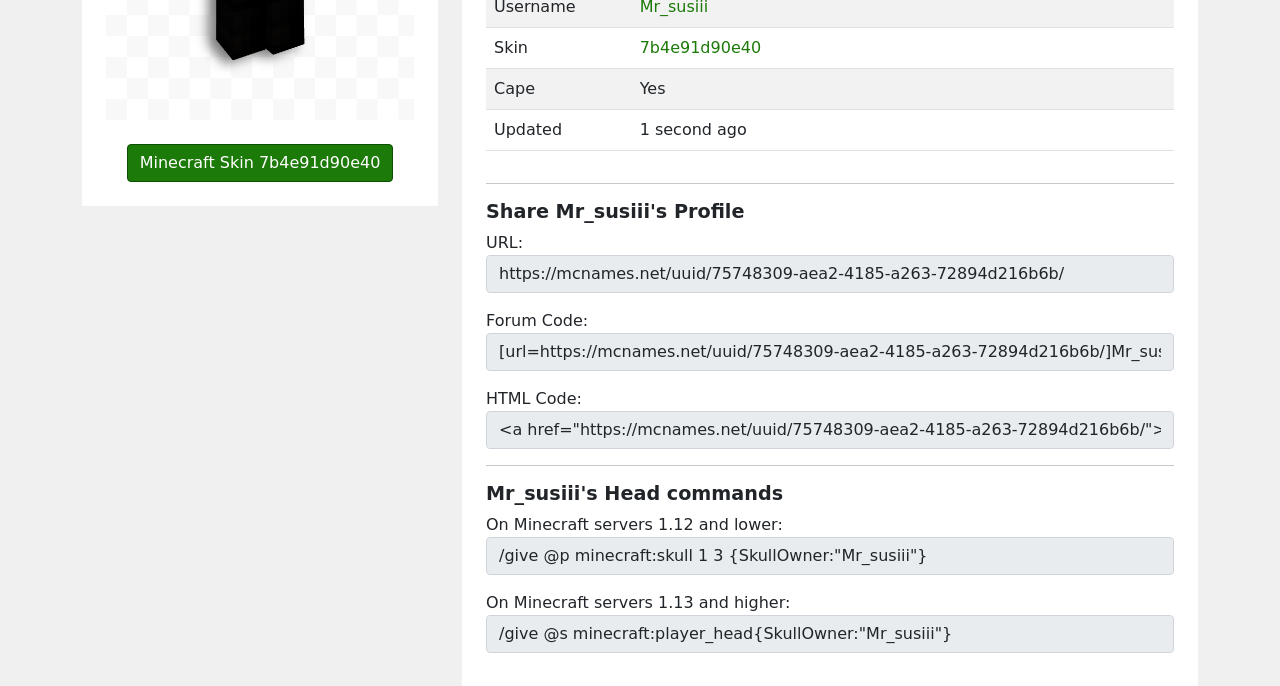Determine the bounding box for the UI element as described: "7b4e91d90e40". The coordinates should be represented as four float numbers between 0 and 1, formatted as [left, top, right, bottom].

[0.5, 0.055, 0.595, 0.082]